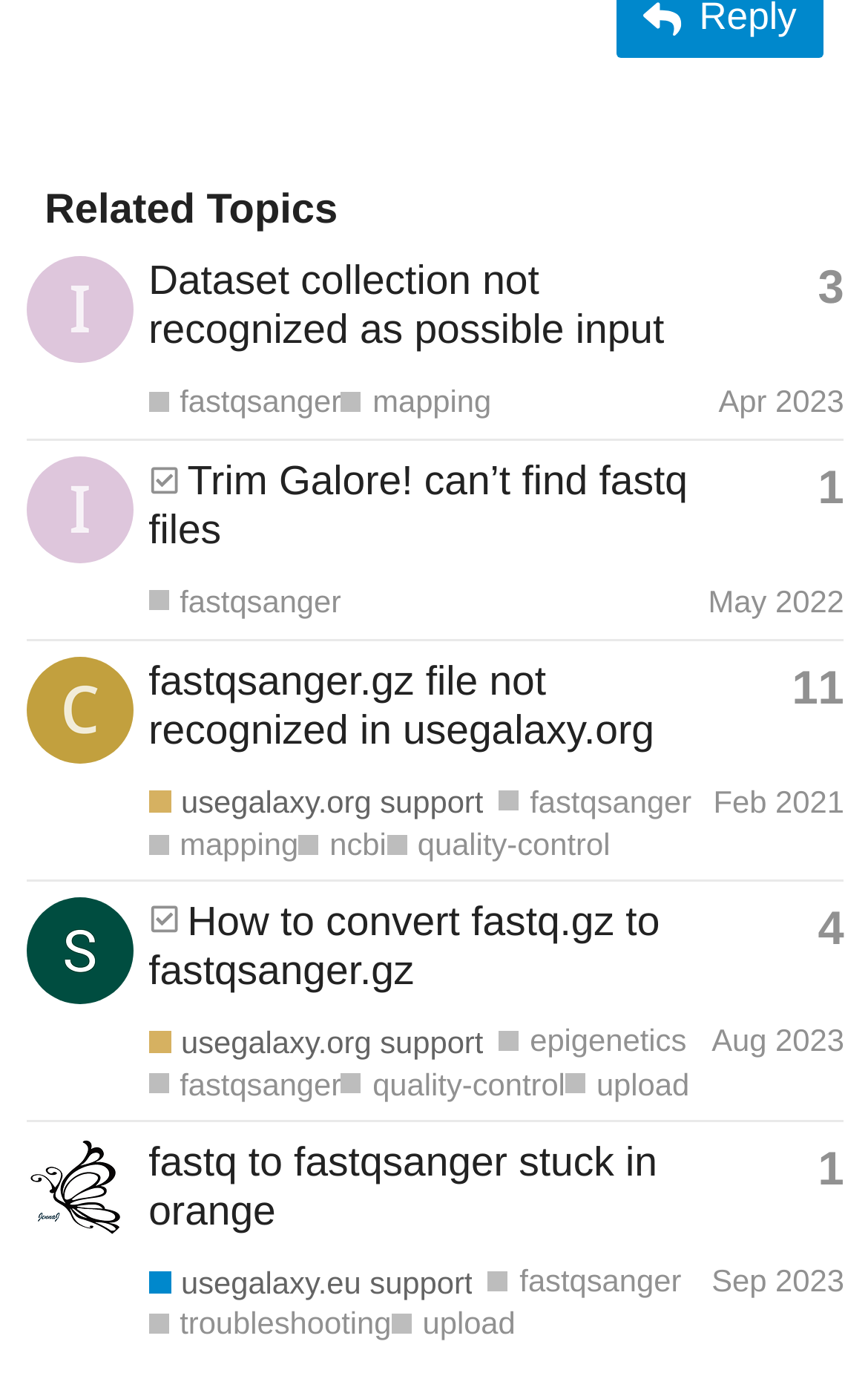Please respond to the question with a concise word or phrase:
What is the support category of the third topic?

usegalaxy.org support